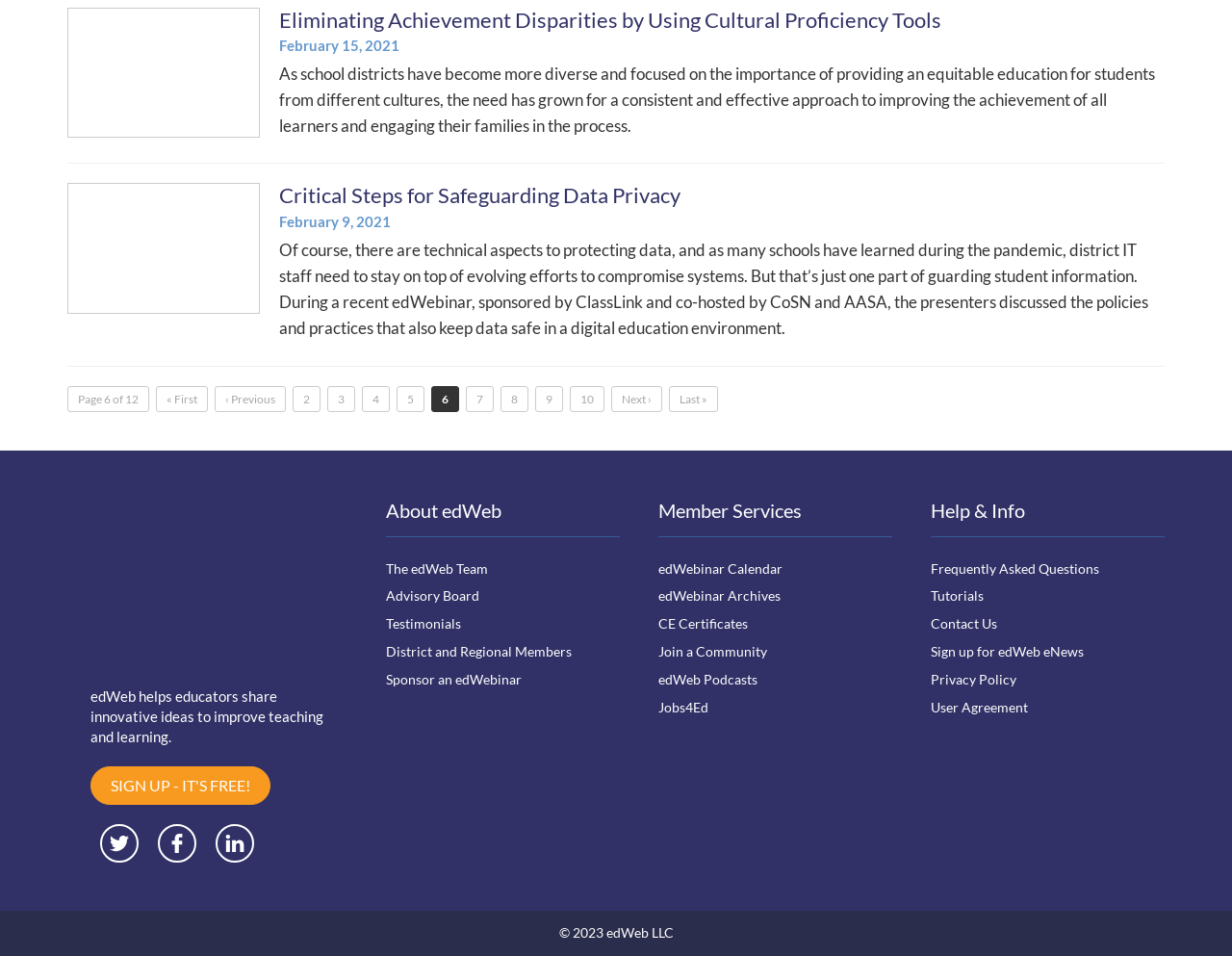Given the element description: "7", predict the bounding box coordinates of this UI element. The coordinates must be four float numbers between 0 and 1, given as [left, top, right, bottom].

[0.378, 0.403, 0.401, 0.431]